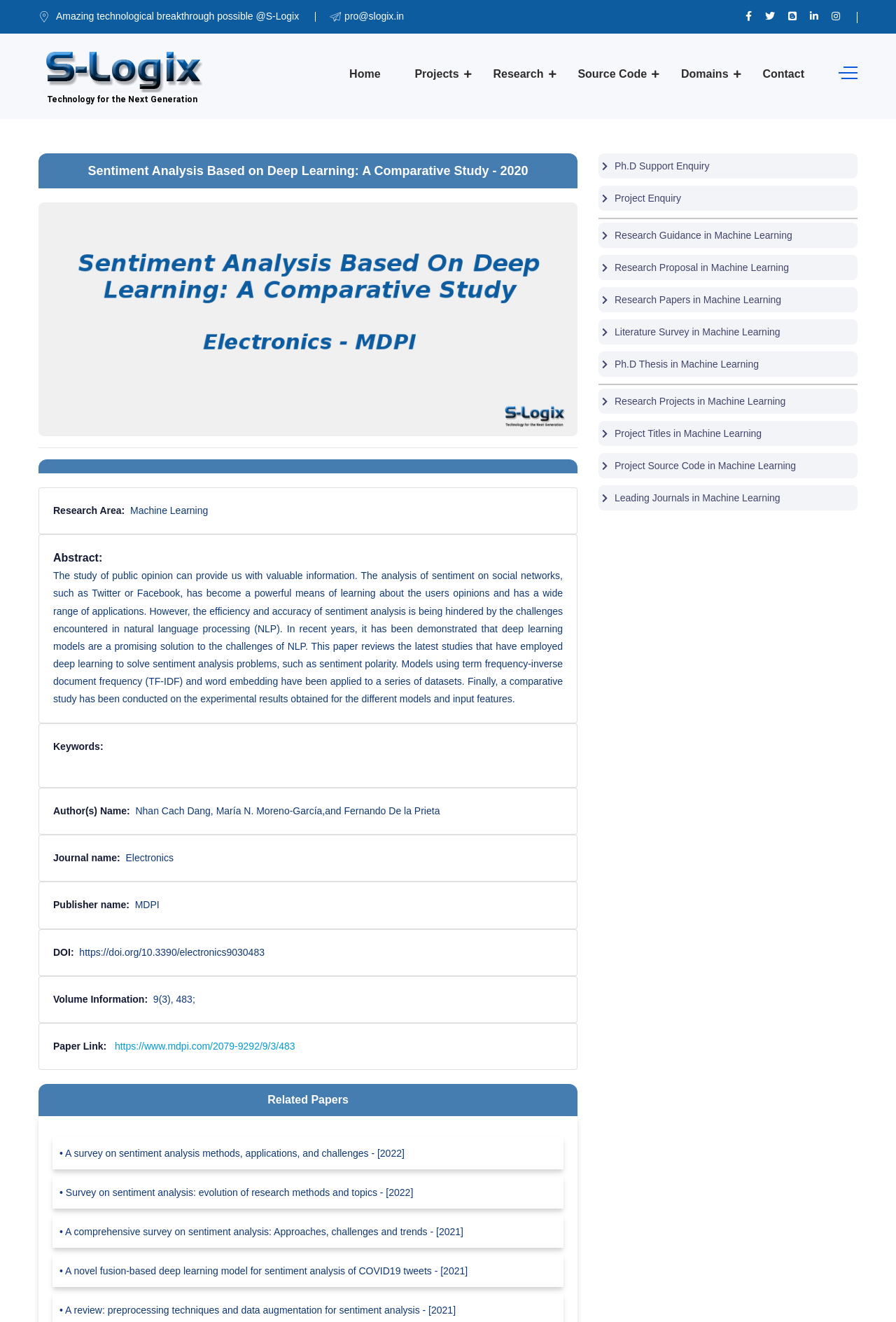Pinpoint the bounding box coordinates for the area that should be clicked to perform the following instruction: "View the paper abstract".

[0.059, 0.415, 0.628, 0.429]